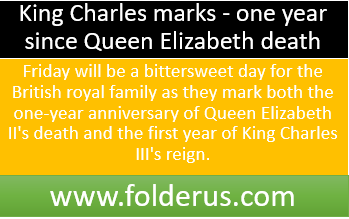What is the URL displayed at the bottom of the banner?
From the image, provide a succinct answer in one word or a short phrase.

www.folderus.com